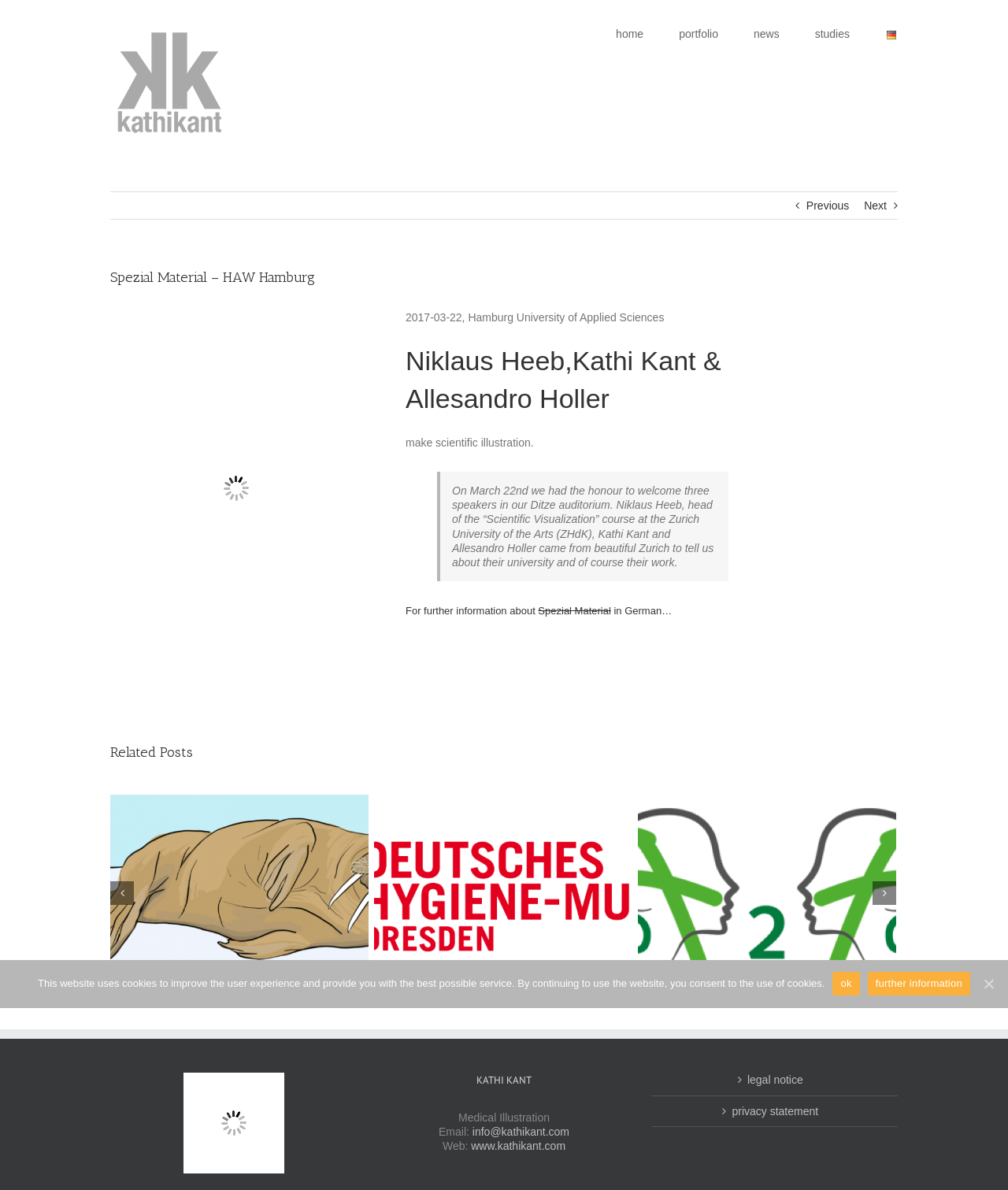Provide an in-depth caption for the contents of the webpage.

The webpage is about Kathi Kant, a medical illustrator, and features a logo of "Kathi Kant – Medical Illustration" at the top left corner. Below the logo, there is a main menu navigation bar with links to "home", "portfolio", "news", "studies", and "Deutsch". 

The main content area is divided into several sections. The first section has a heading "Spezial Material – HAW Hamburg" and features an image of Niklaus Heeb, followed by a block of text describing an event that took place on March 22nd, 2017, at the Hamburg University of Applied Sciences. 

Below this section, there are three related posts with images and links to "Walrus in Hamburg", "DHMD – Exhibition", and "Face2Face – science meets arts". Each related post has a heading and a link to the respective page.

Further down, there is a section with the heading "KATHI KANT" and contact information, including an email address and a website link. 

At the bottom of the page, there are links to "legal notice" and "privacy statement", as well as a "Go to Top" button. Additionally, there is a cookie notice banner with a message about the website's use of cookies and links to "ok" and "further information".